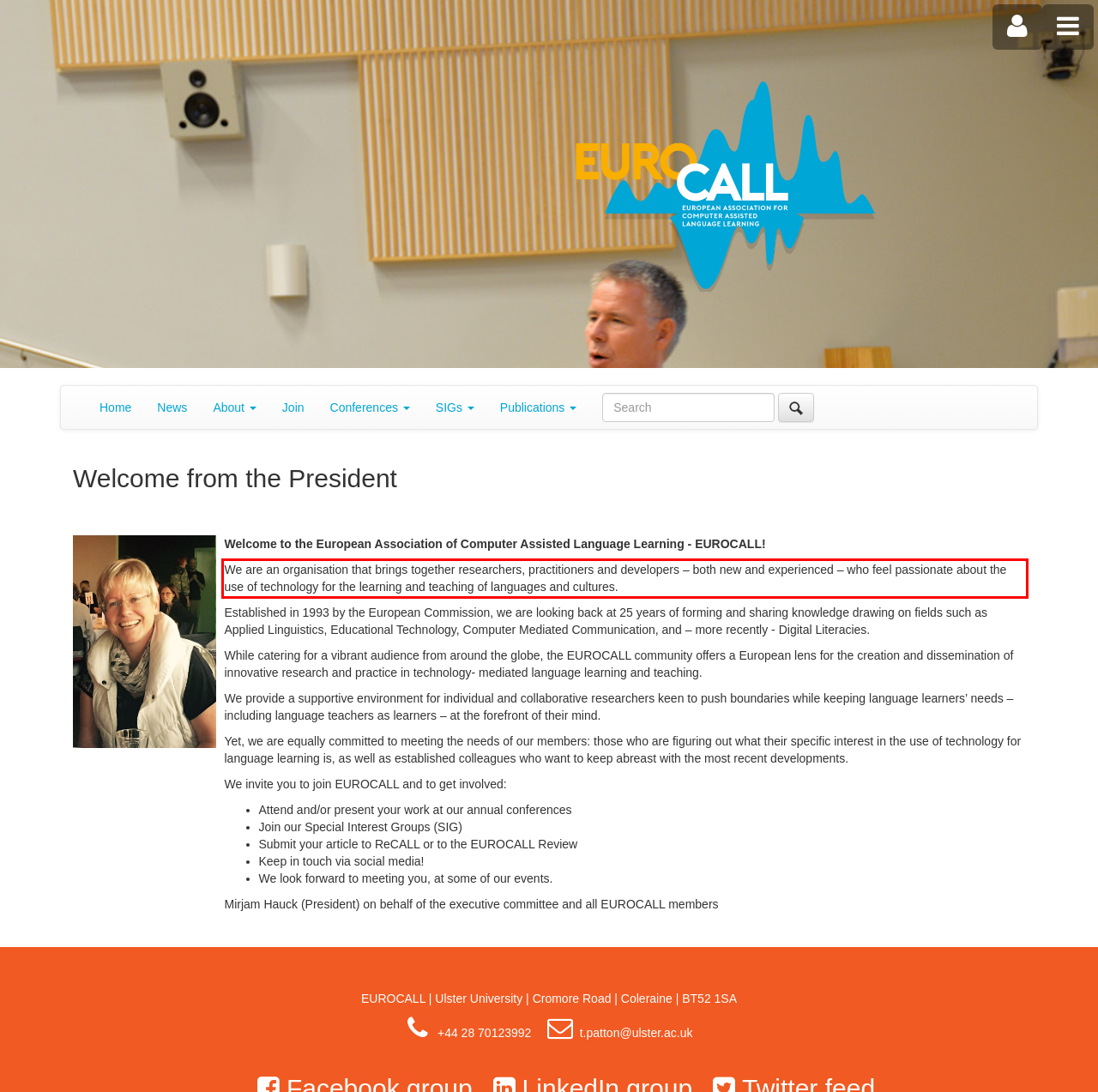Analyze the webpage screenshot and use OCR to recognize the text content in the red bounding box.

We are an organisation that brings together researchers, practitioners and developers – both new and experienced – who feel passionate about the use of technology for the learning and teaching of languages and cultures.